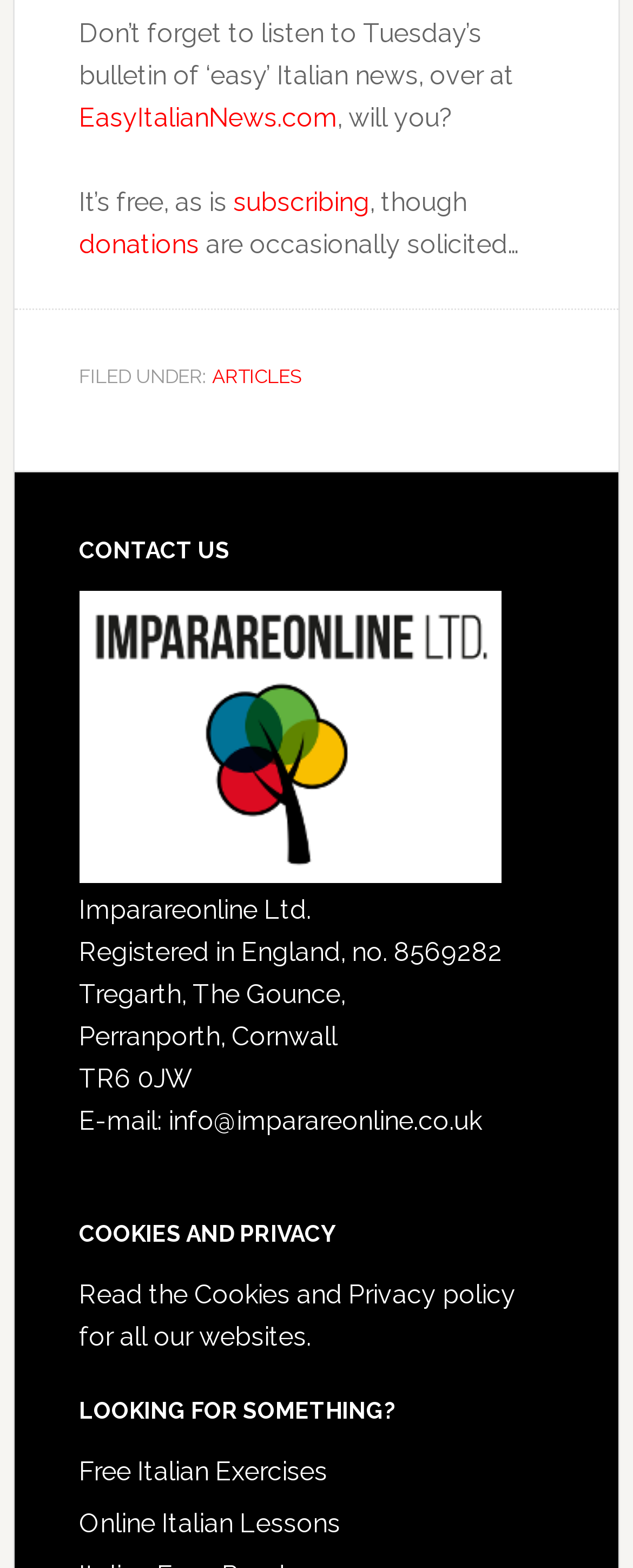Can you look at the image and give a comprehensive answer to the question:
What type of news is mentioned on the webpage?

The webpage mentions 'easy' Italian news, which suggests that the news is related to the Italian language or culture.